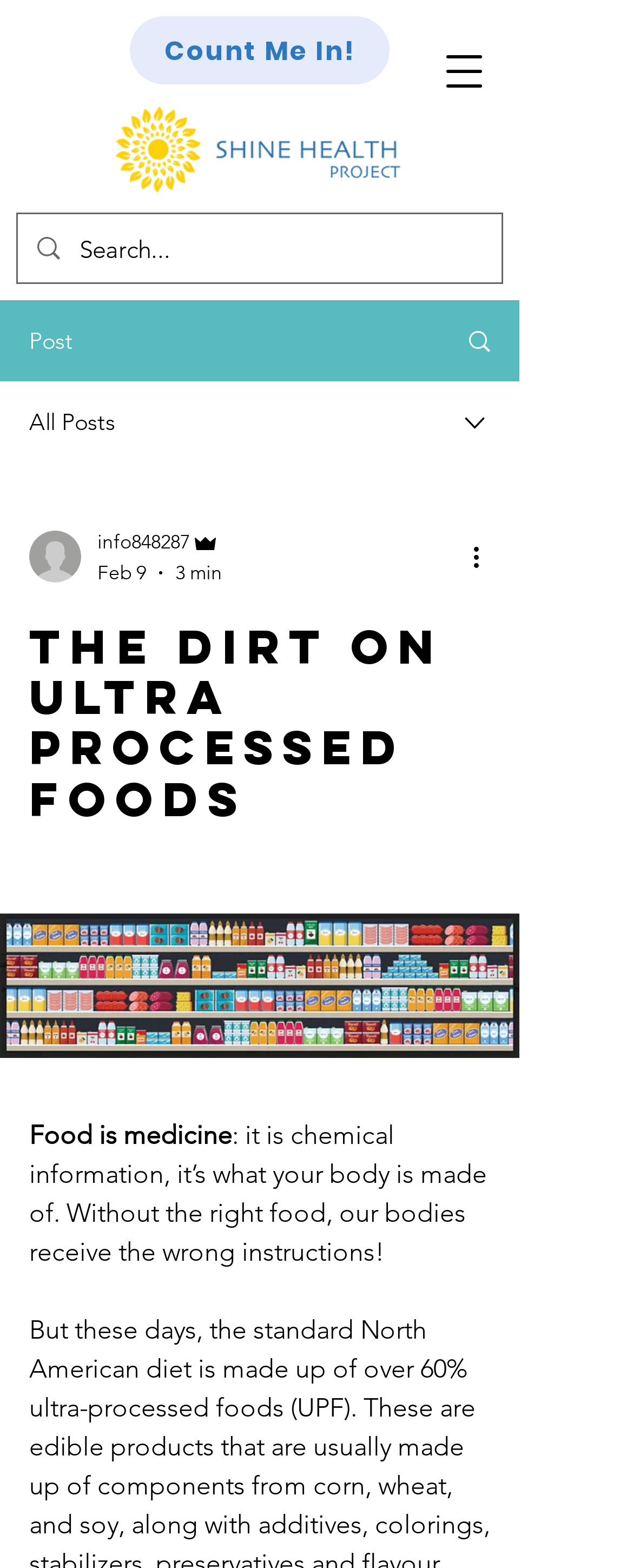Provide the bounding box coordinates of the area you need to click to execute the following instruction: "Select an option from the dropdown".

[0.0, 0.243, 0.821, 0.295]